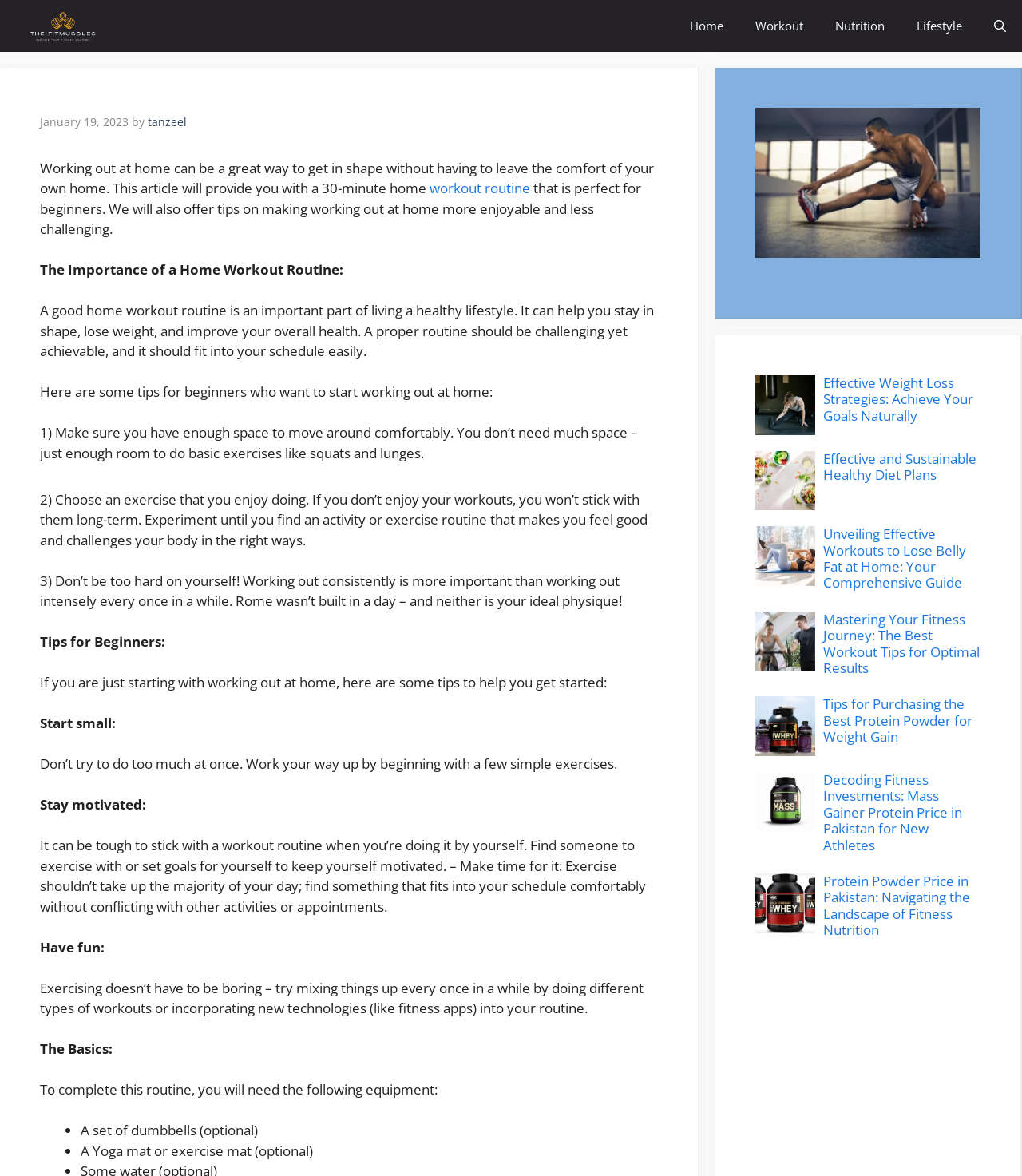Find the bounding box coordinates of the element to click in order to complete the given instruction: "Click the 'Home' link."

[0.659, 0.0, 0.723, 0.044]